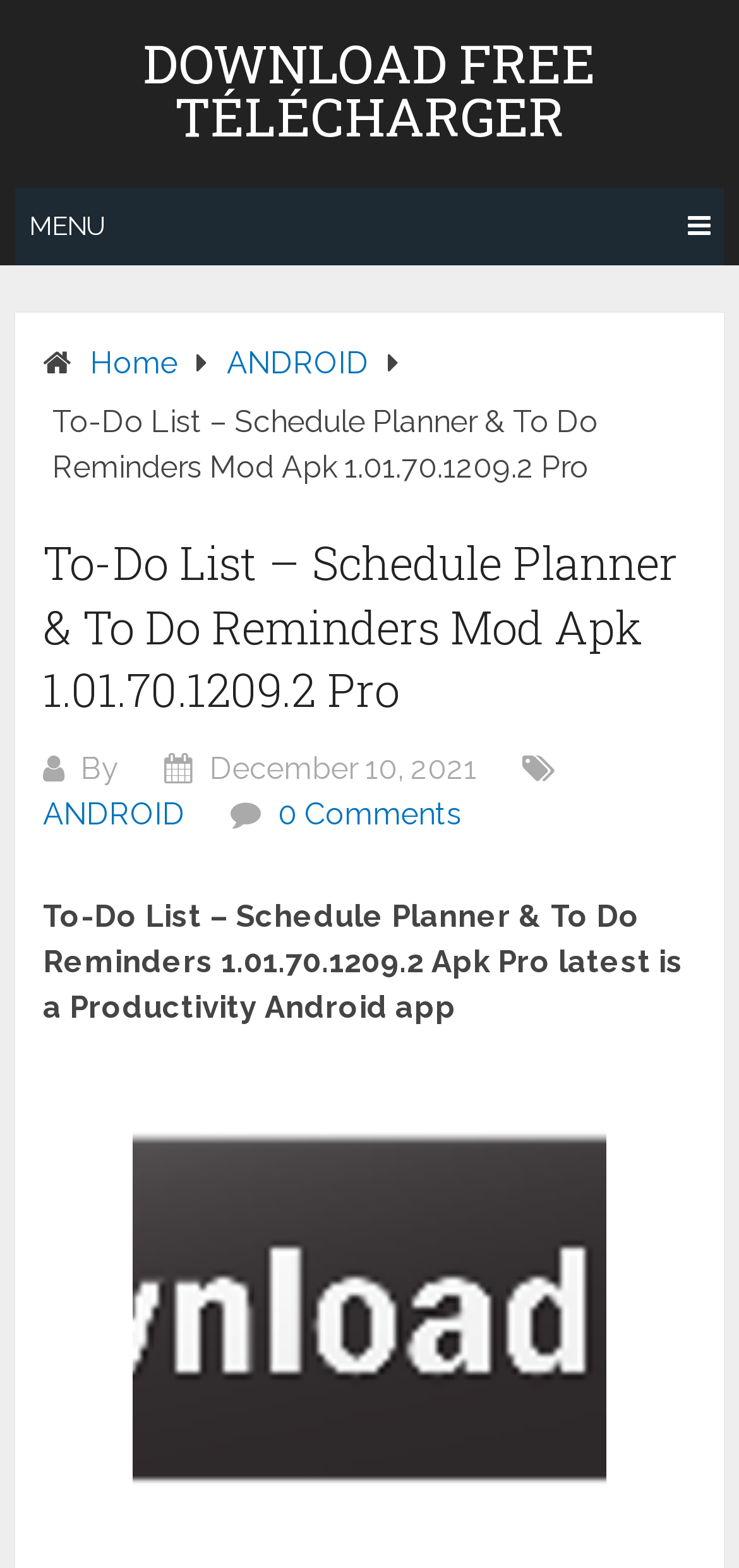What is the date of the app's latest update?
Can you offer a detailed and complete answer to this question?

The date of the app's latest update can be found in the static text 'December 10, 2021'.